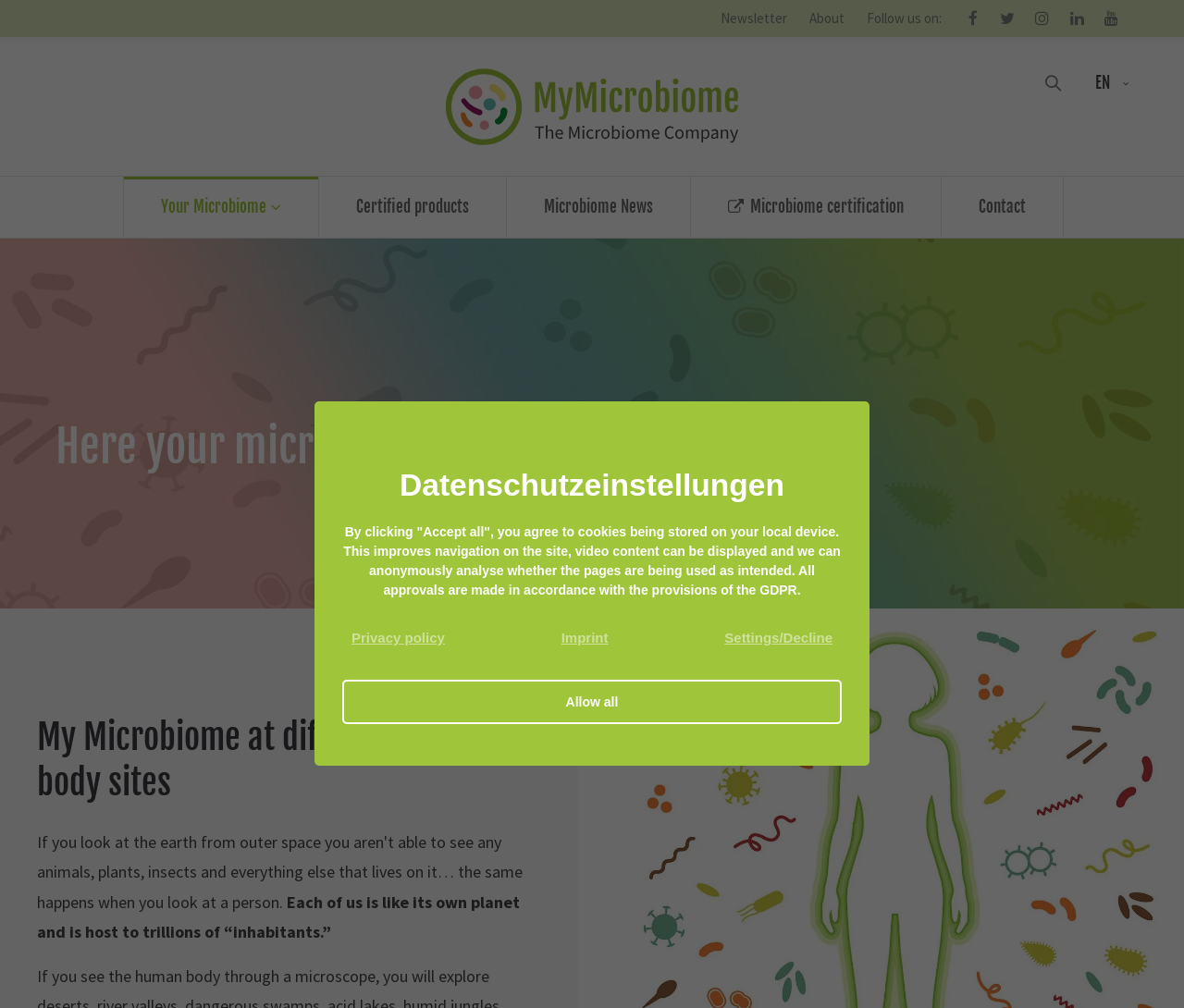Find the bounding box coordinates for the area you need to click to carry out the instruction: "Contact Us". The coordinates should be four float numbers between 0 and 1, indicated as [left, top, right, bottom].

None